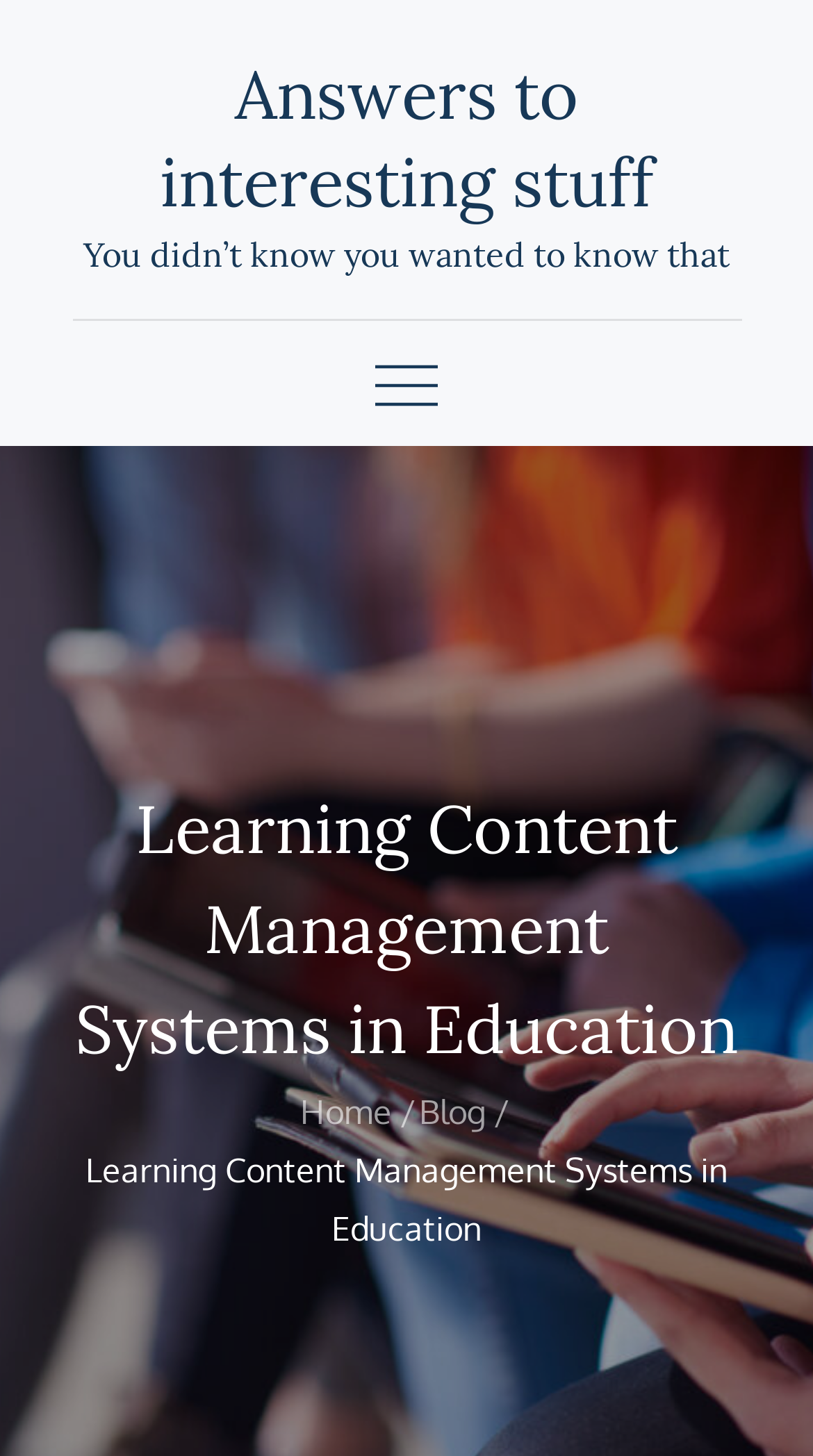Predict the bounding box coordinates of the UI element that matches this description: "Answers to interesting stuff". The coordinates should be in the format [left, top, right, bottom] with each value between 0 and 1.

[0.196, 0.036, 0.804, 0.154]